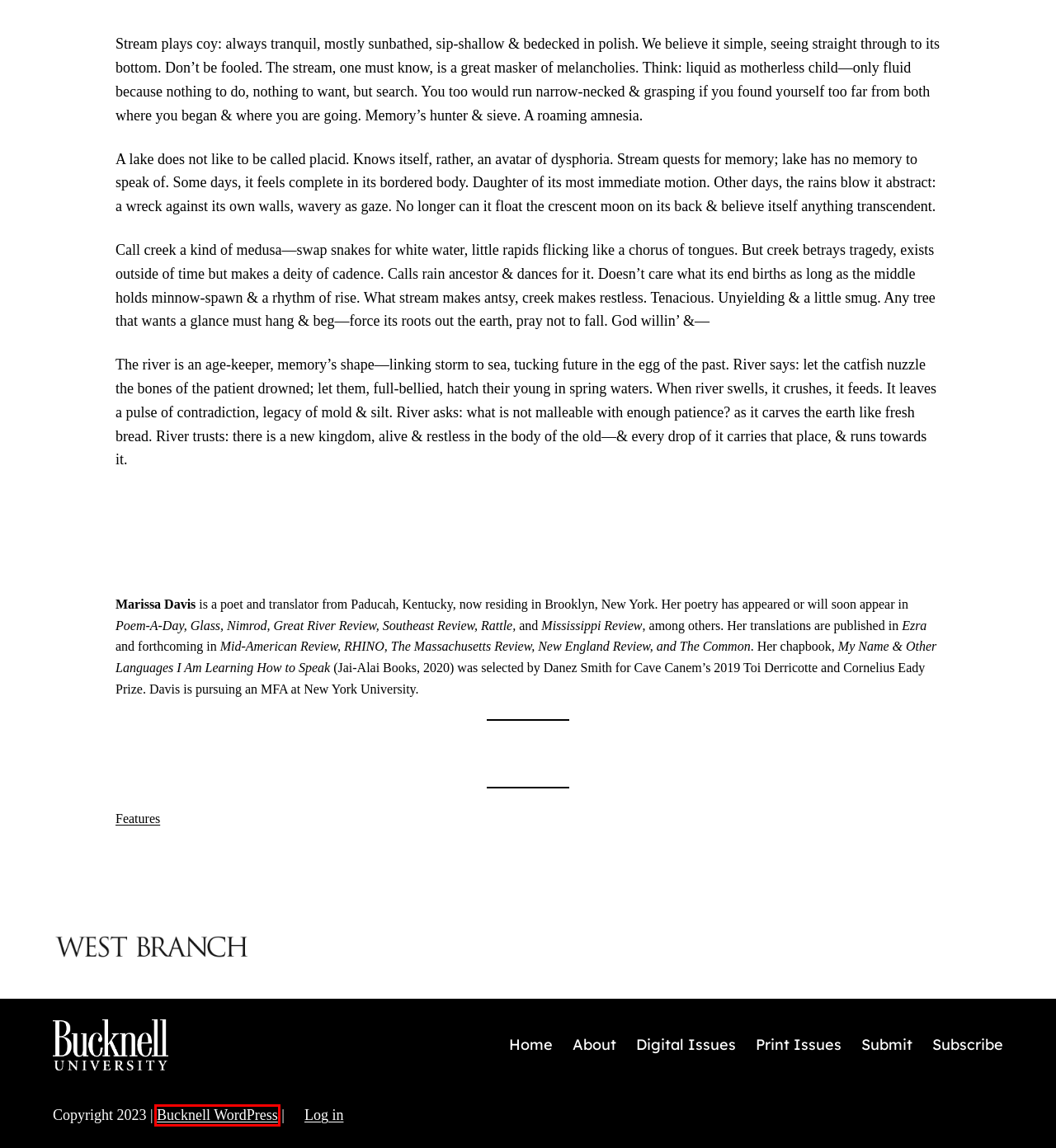After examining the screenshot of a webpage with a red bounding box, choose the most accurate webpage description that corresponds to the new page after clicking the element inside the red box. Here are the candidates:
A. Past Digital Issues – West Branch
B. About Us – West Branch
C. Bucknell Blogs
D. Current Digital Issue – West Branch
E. Features – West Branch
F. Bucknell CAS
G. Subscribe – West Branch
H. Past Print Issues – West Branch

C